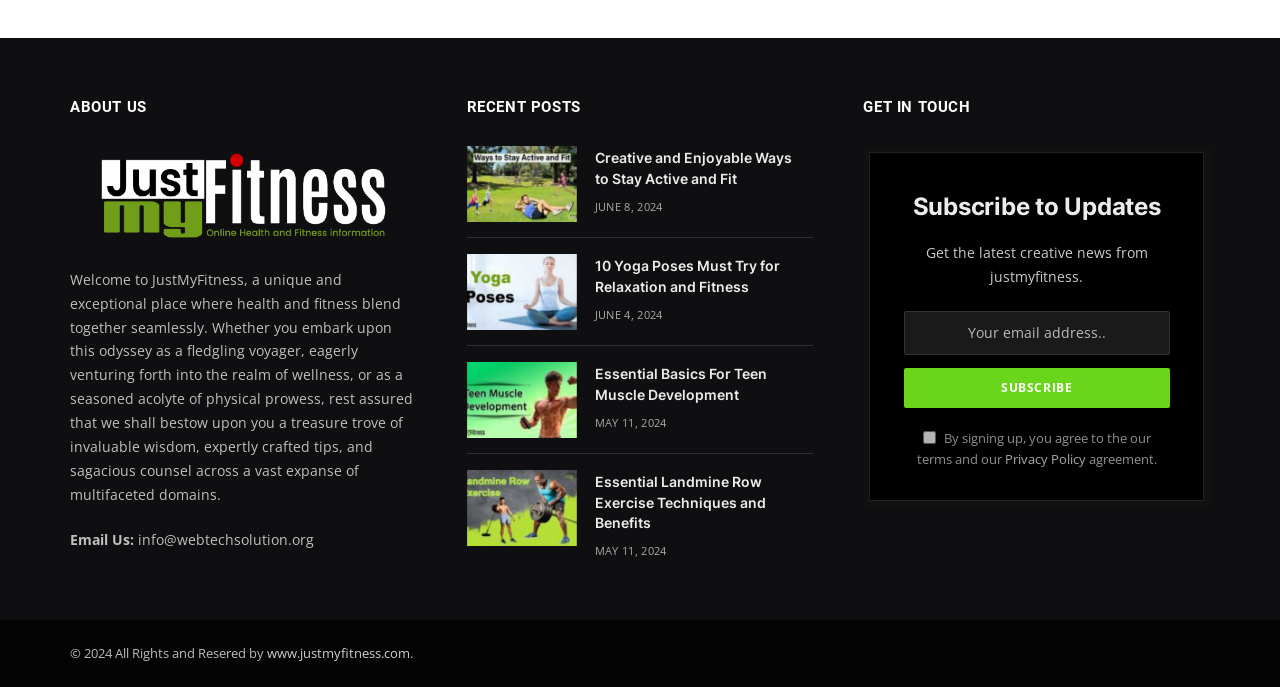What is the topic of the first recent post?
Answer the question with detailed information derived from the image.

The first recent post has a heading 'Creative and Enjoyable Ways to Stay Active and Fit', indicating that the topic is related to staying active and fit.